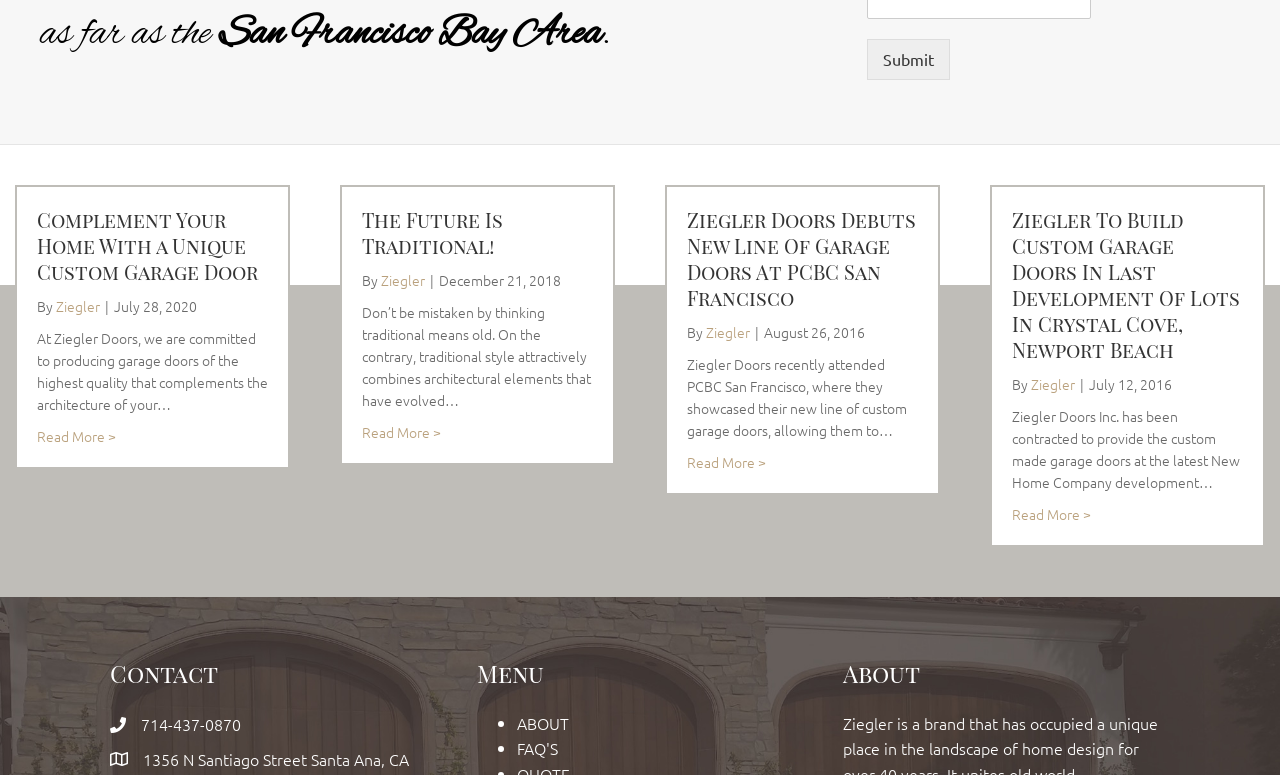Given the description "Find us on Instagram", determine the bounding box of the corresponding UI element.

None